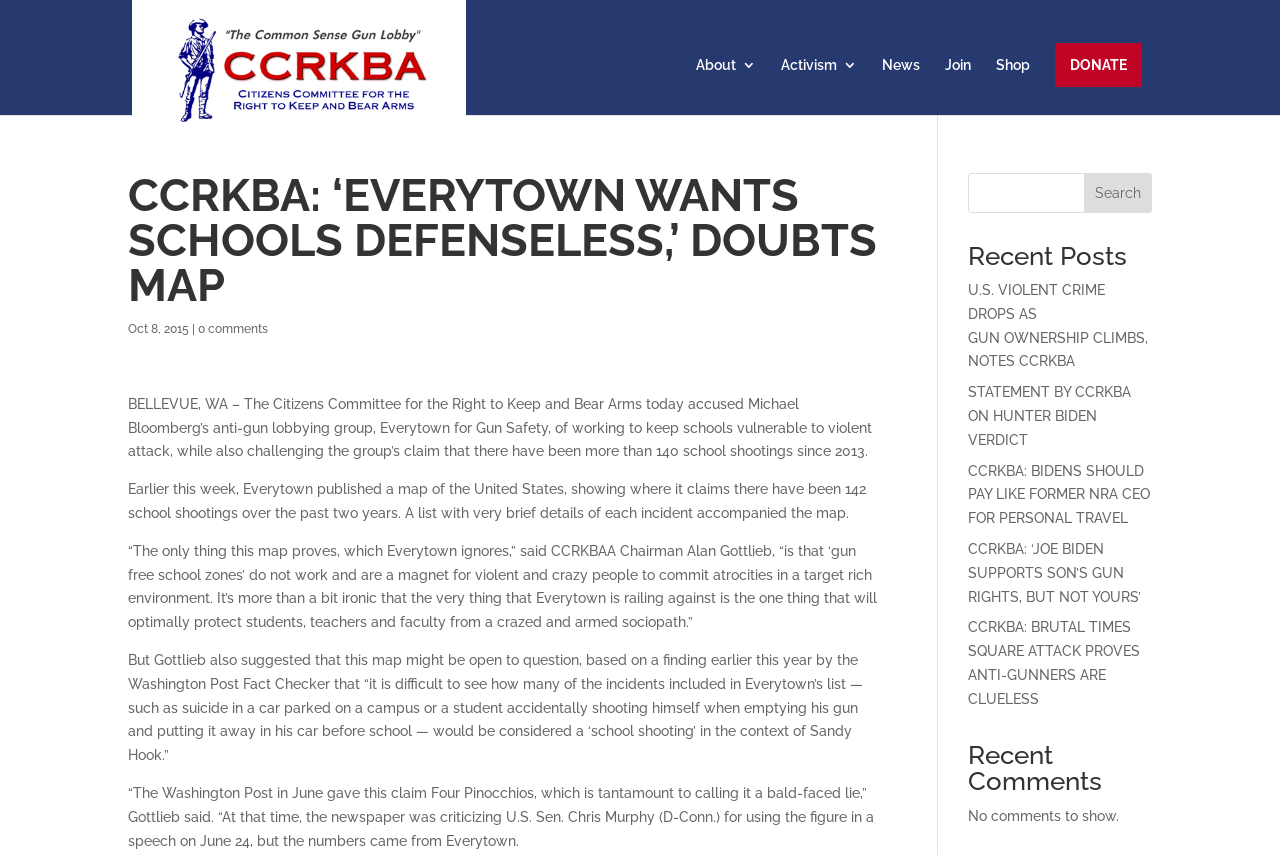Locate the bounding box coordinates of the element I should click to achieve the following instruction: "View recent posts".

[0.756, 0.284, 0.9, 0.326]